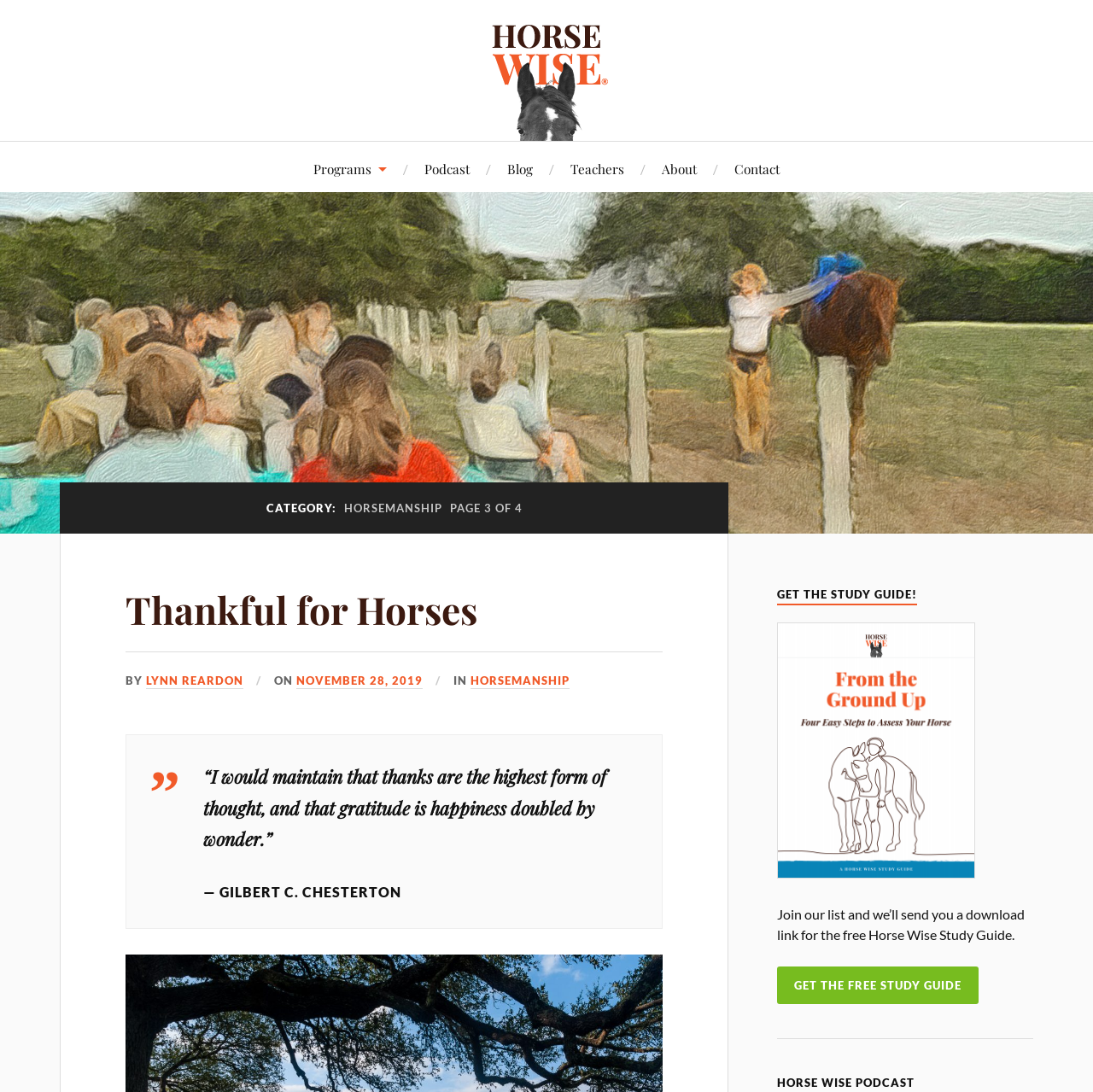Find the bounding box coordinates of the element to click in order to complete the given instruction: "view Programs page."

[0.287, 0.13, 0.354, 0.179]